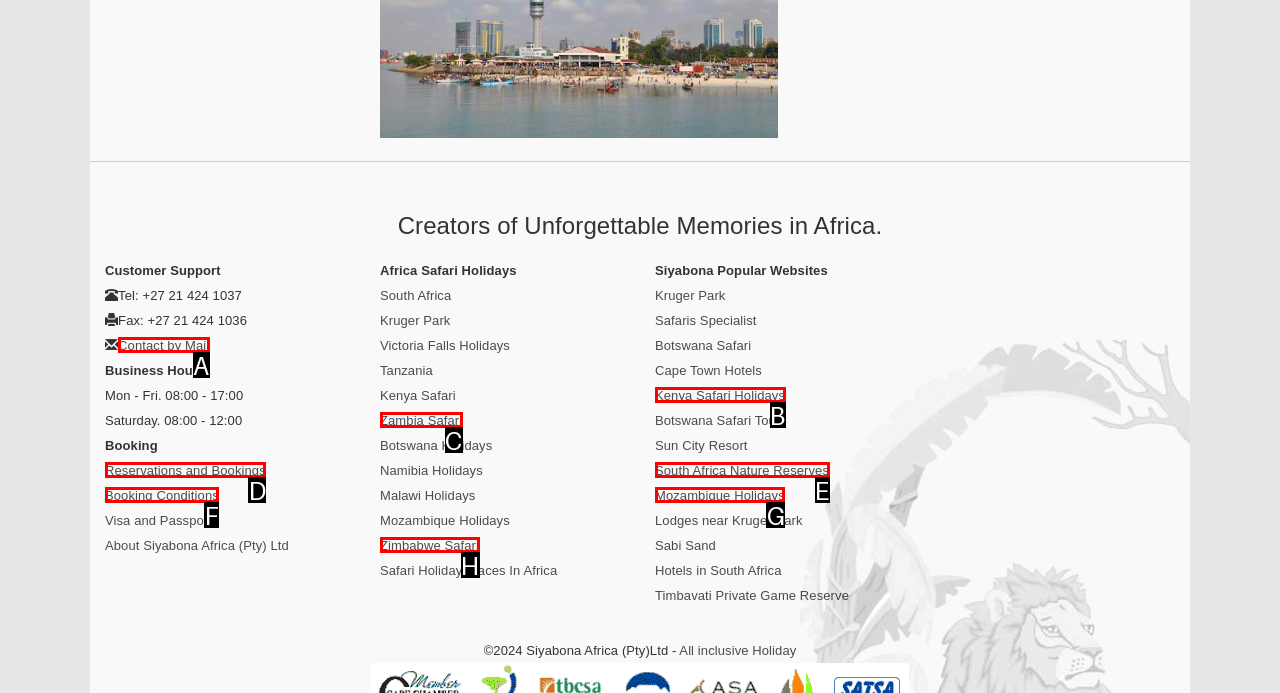Select the option that fits this description: Mozambique Holidays
Answer with the corresponding letter directly.

G